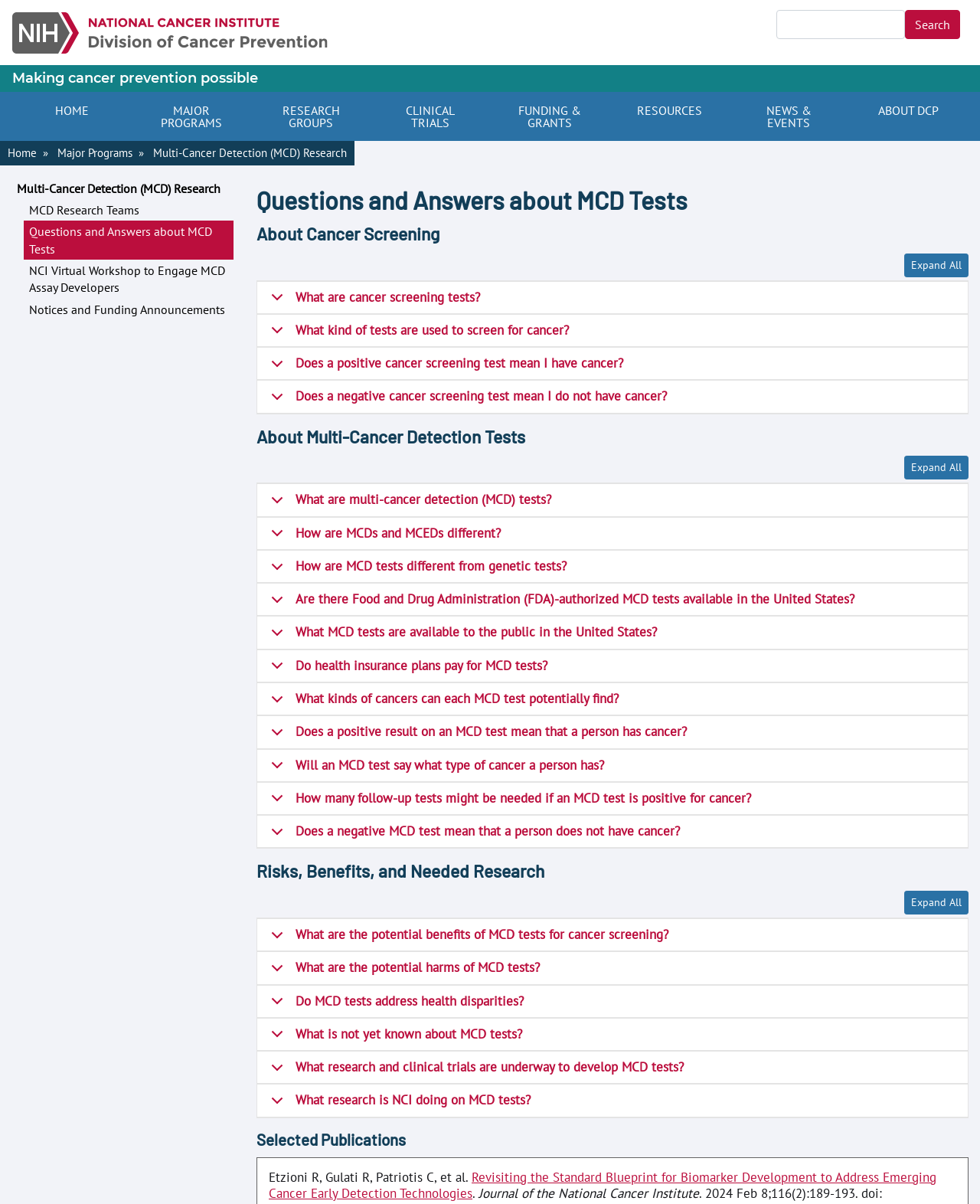Using the provided element description: "Notices and Funding Announcements", identify the bounding box coordinates. The coordinates should be four floats between 0 and 1 in the order [left, top, right, bottom].

[0.024, 0.248, 0.238, 0.266]